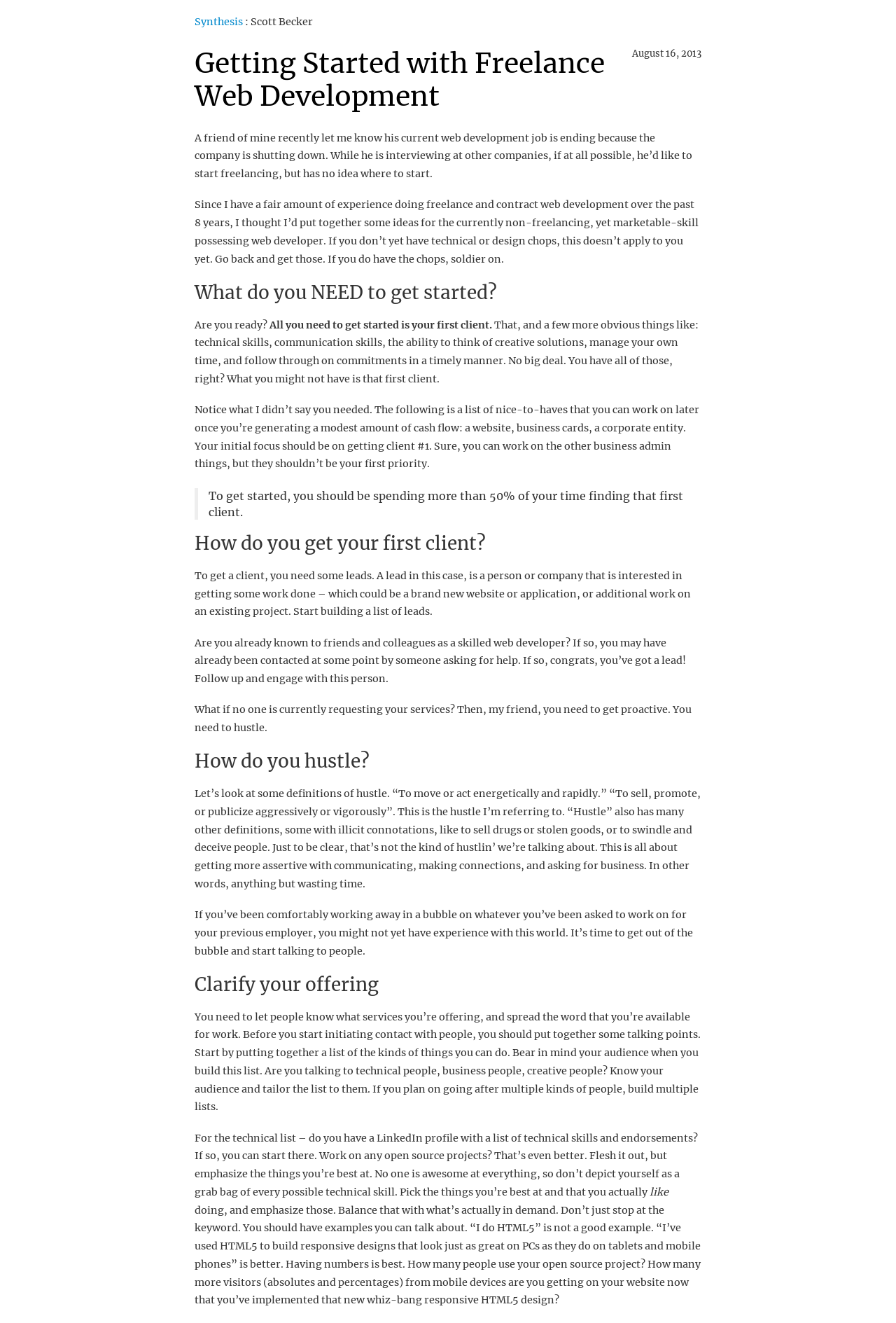Please answer the following query using a single word or phrase: 
What is the main topic of the webpage?

Getting started with freelance web development